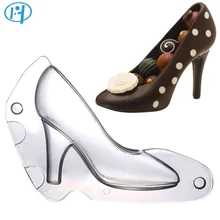From the image, can you give a detailed response to the question below:
What is the purpose of the mold?

The caption states that the mold is 'perfect for cake decorating enthusiasts and DIY home bakers', implying that the primary purpose of the mold is for cake decorating.